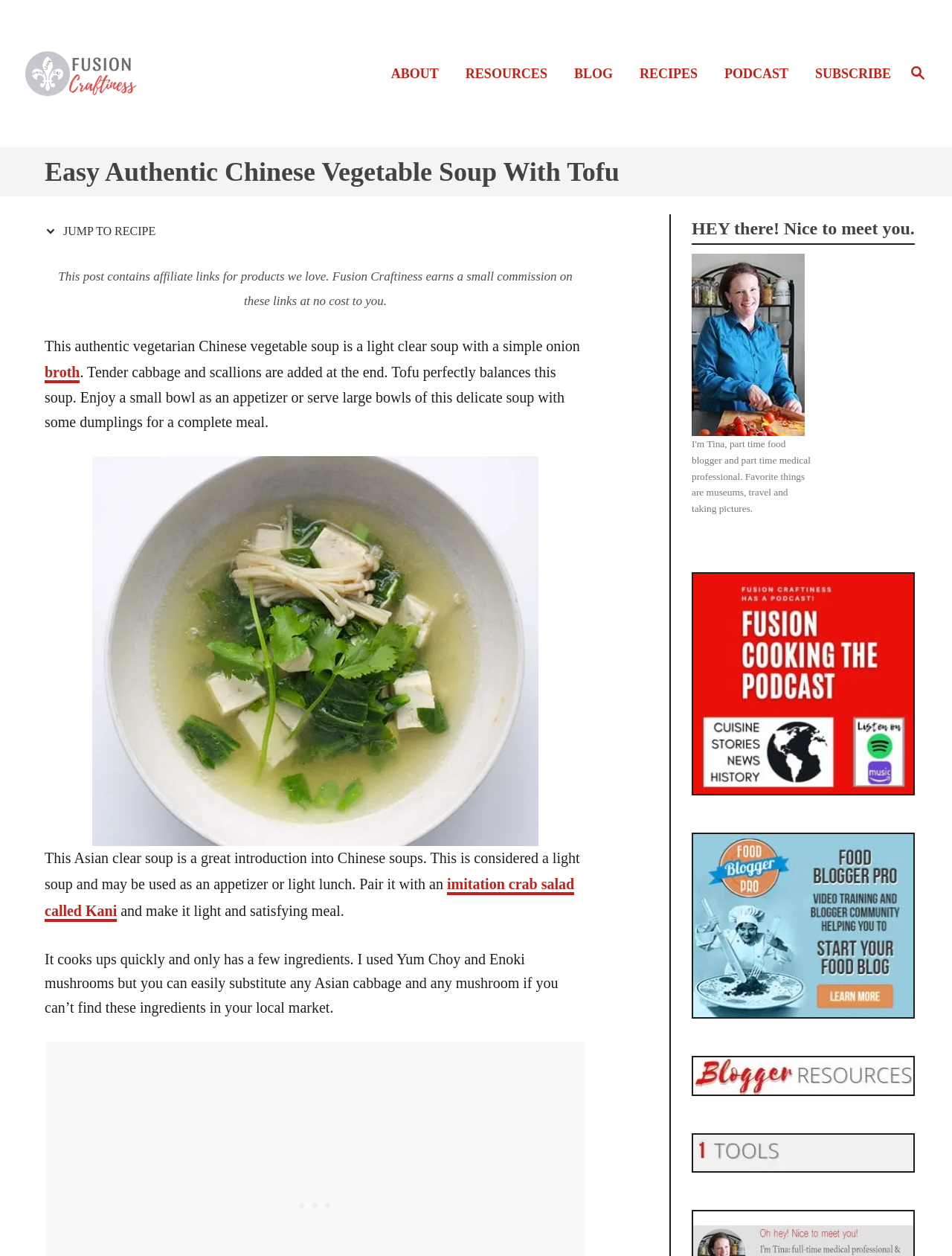Provide the bounding box for the UI element matching this description: "parent_node: Search title="fusion craftiness"".

[0.027, 0.014, 0.252, 0.103]